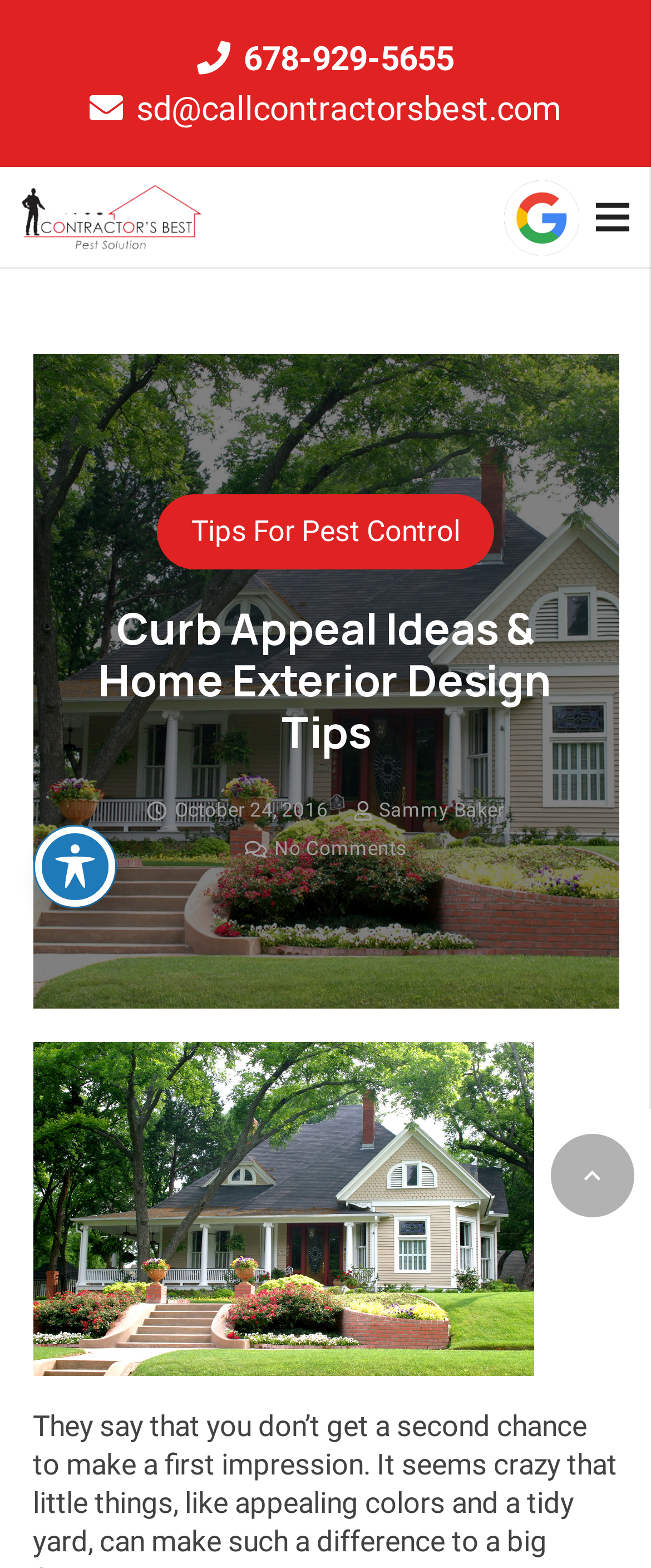Determine the bounding box coordinates of the section to be clicked to follow the instruction: "View the company logo". The coordinates should be given as four float numbers between 0 and 1, formatted as [left, top, right, bottom].

[0.033, 0.112, 0.311, 0.165]